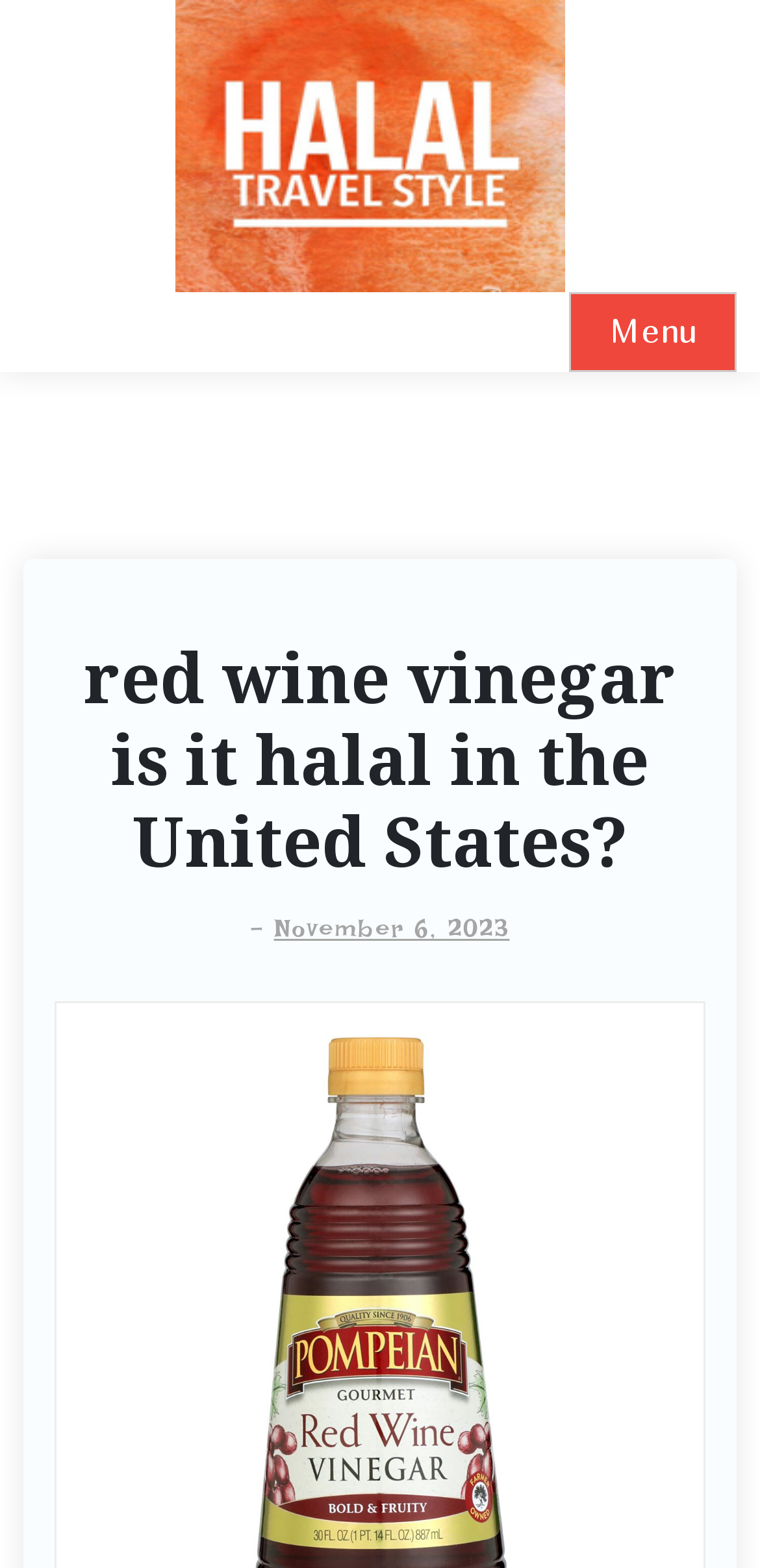Use a single word or phrase to respond to the question:
What is the name of the website?

Halal Travel Style